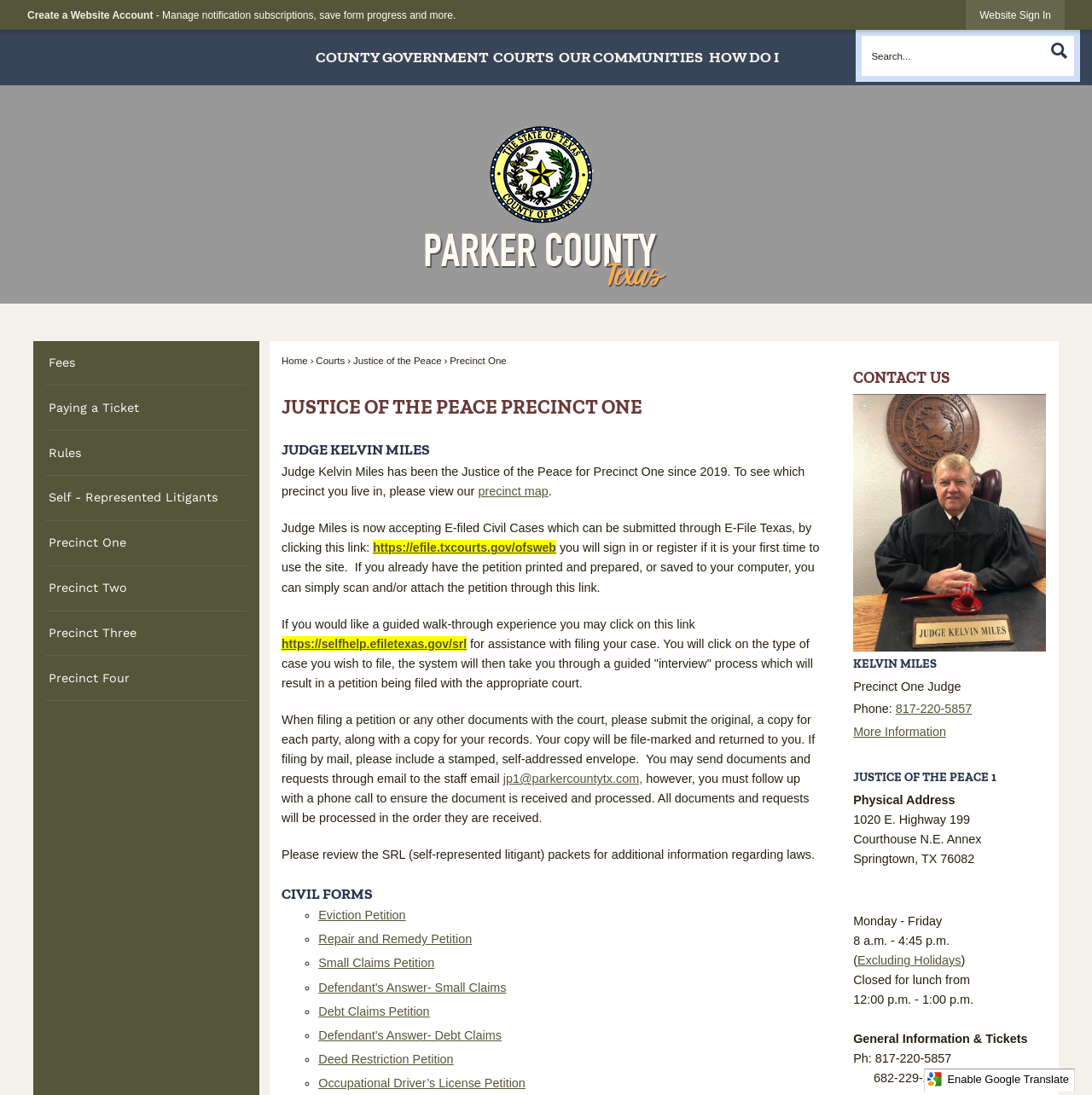Offer an extensive depiction of the webpage and its key elements.

This webpage is about the Justice of the Peace Precinct One in Parker County, Texas. At the top, there is a navigation menu with options like "COUNTY GOVERNMENT", "COURTS", "OUR COMMUNITIES", and "HOW DO I". Below the menu, there is a search bar with a search button. 

On the left side, there is a section with a heading "JUSTICE OF THE PEACE PRECINCT ONE" and a subheading "JUDGE KELVIN MILES". This section provides information about Judge Kelvin Miles, including a photo, his title, and contact information. 

On the right side, there is a section with a heading "CIVIL FORMS" that lists various forms related to civil cases, such as eviction petitions, repair and remedy petitions, and small claims petitions. Each form is linked to an external webpage.

In the middle of the page, there is a section that provides general information about the Justice of the Peace Precinct One, including its physical address, phone number, and business hours. This section also mentions that the office is closed for lunch from 12:00 p.m. to 1:00 p.m. and provides a link to a webpage with more information about holidays.

At the bottom of the page, there is a section with a heading "CONTACT US" that provides a link to a contact webpage and an image of Judge Kelvin Miles.